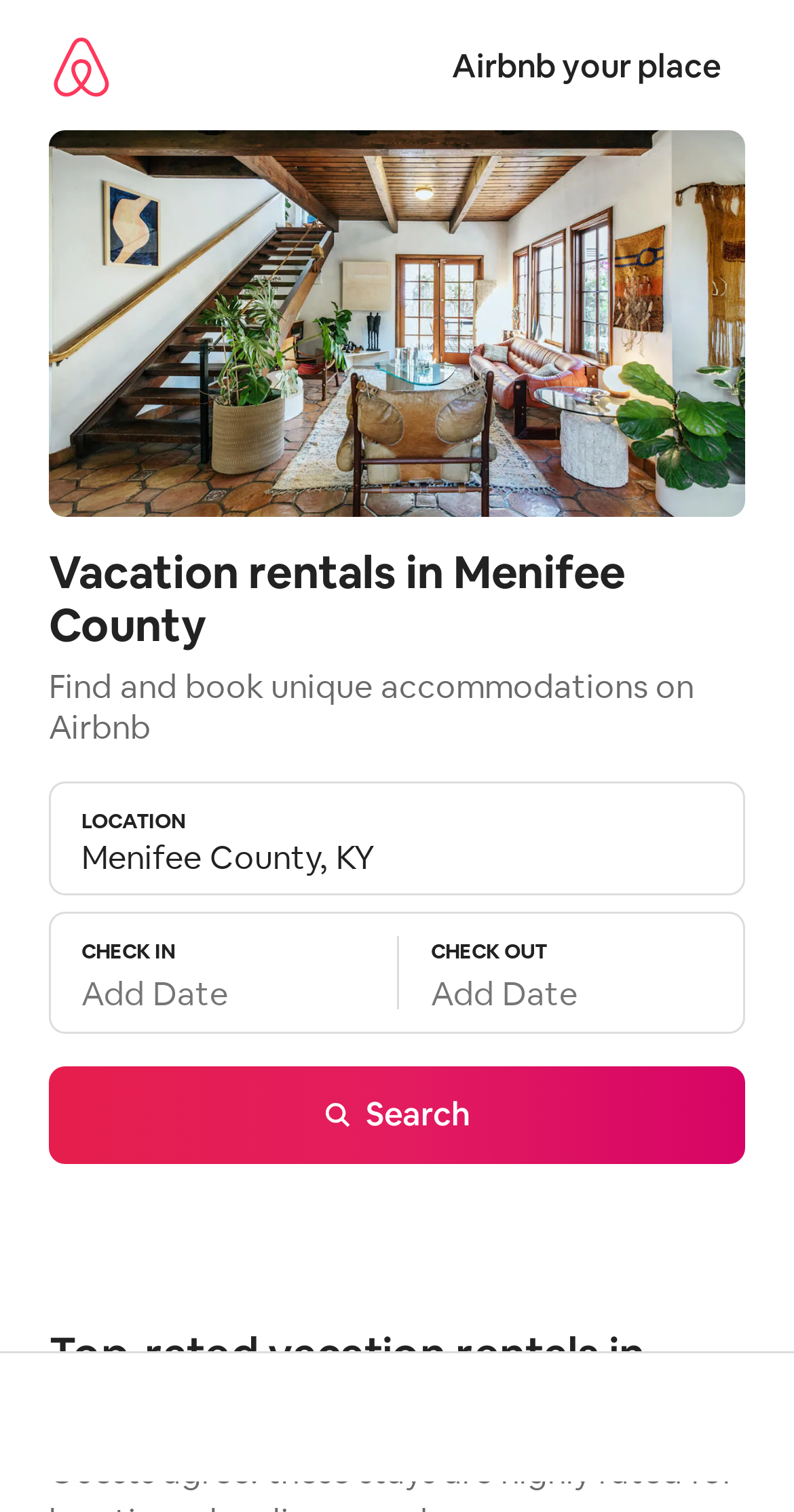How many items are showing on the current page?
Give a thorough and detailed response to the question.

I found the number of items showing on the current page by looking at the text at the bottom of the page, which says '1 of 12 items showing'. This indicates that there are 12 items in total, but only 1 is currently displayed.